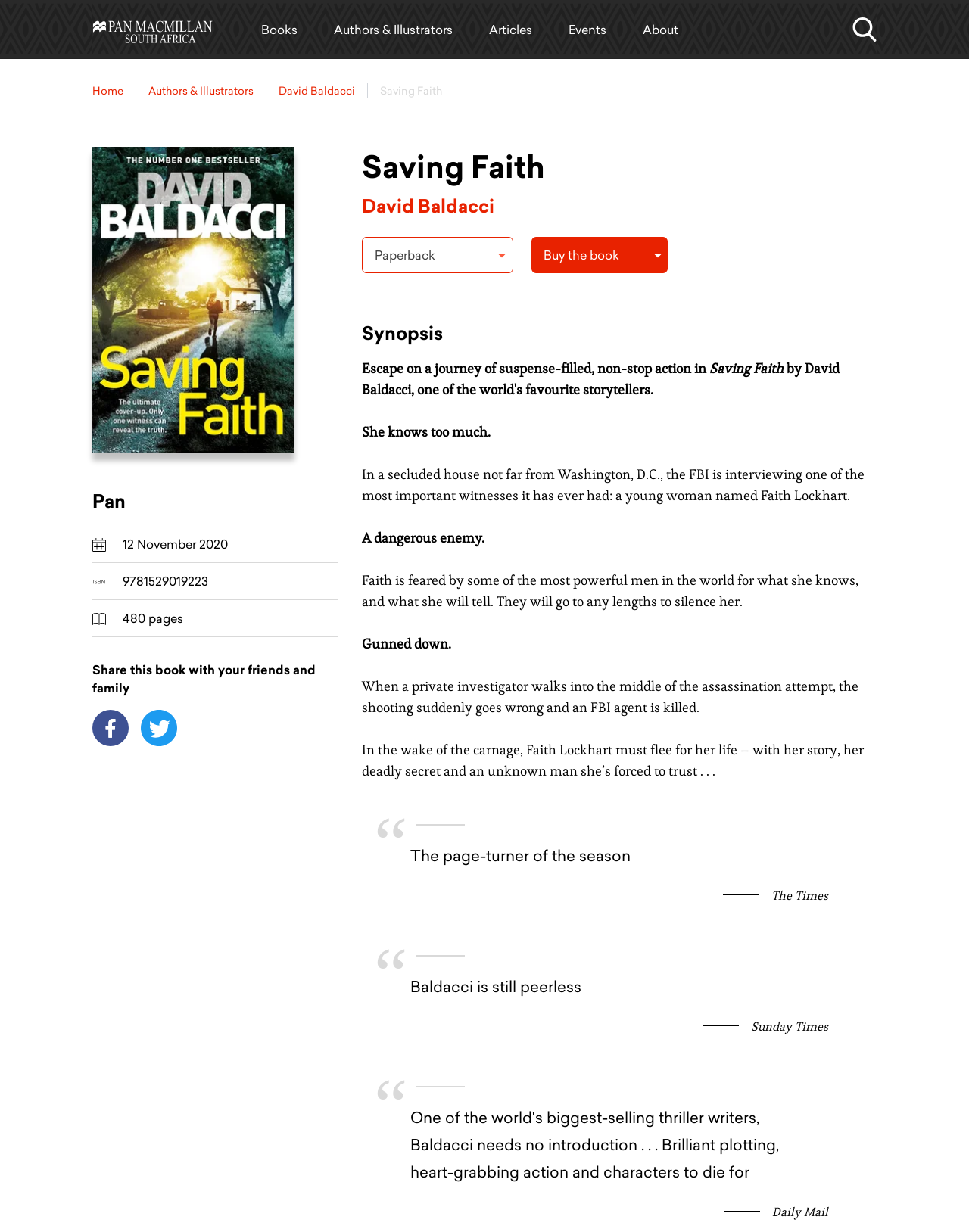Using the format (top-left x, top-left y, bottom-right x, bottom-right y), provide the bounding box coordinates for the described UI element. All values should be floating point numbers between 0 and 1: David Baldacci

[0.288, 0.068, 0.366, 0.08]